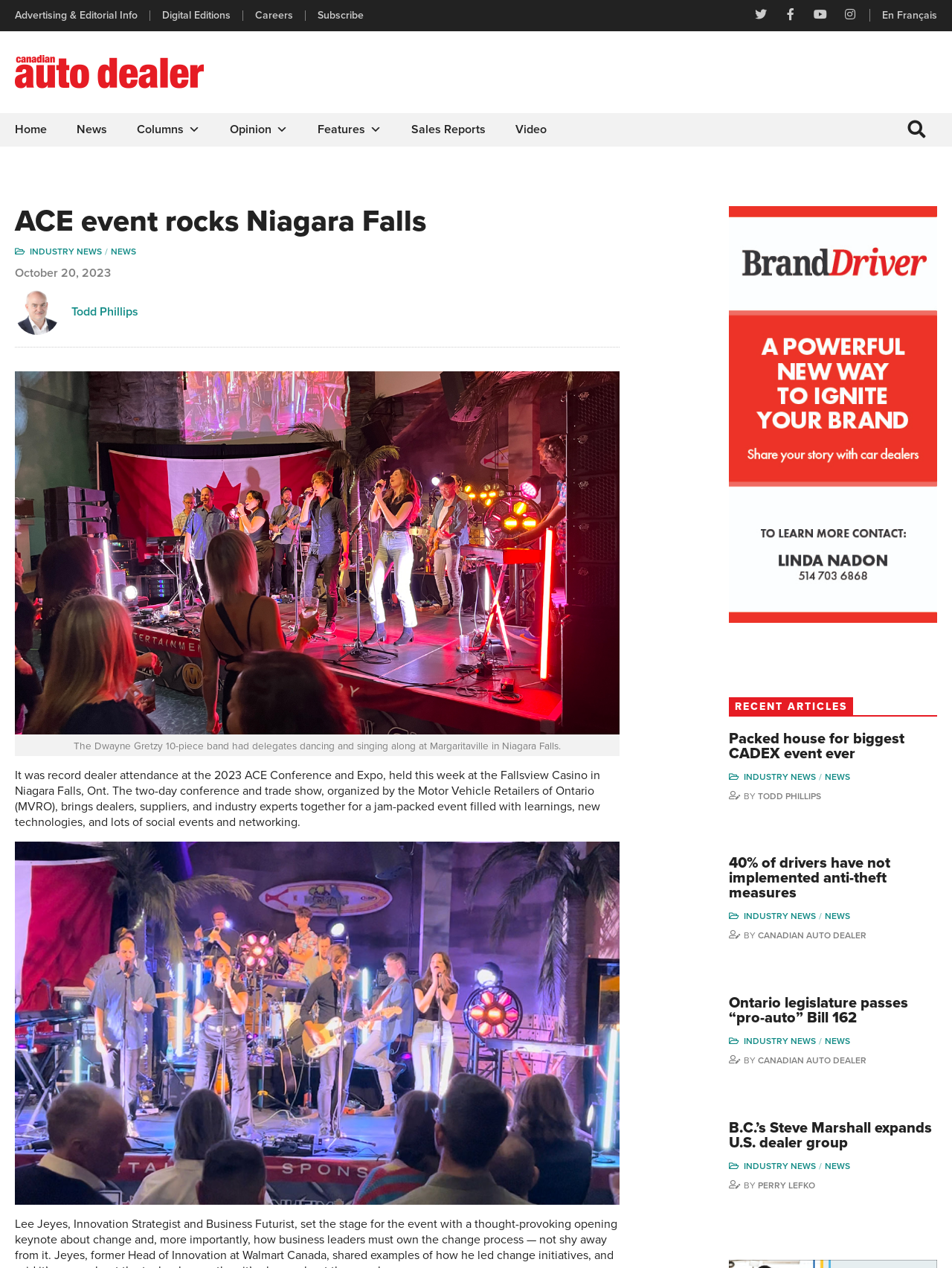Provide the bounding box coordinates for the area that should be clicked to complete the instruction: "Search for something".

[0.949, 0.09, 0.984, 0.115]